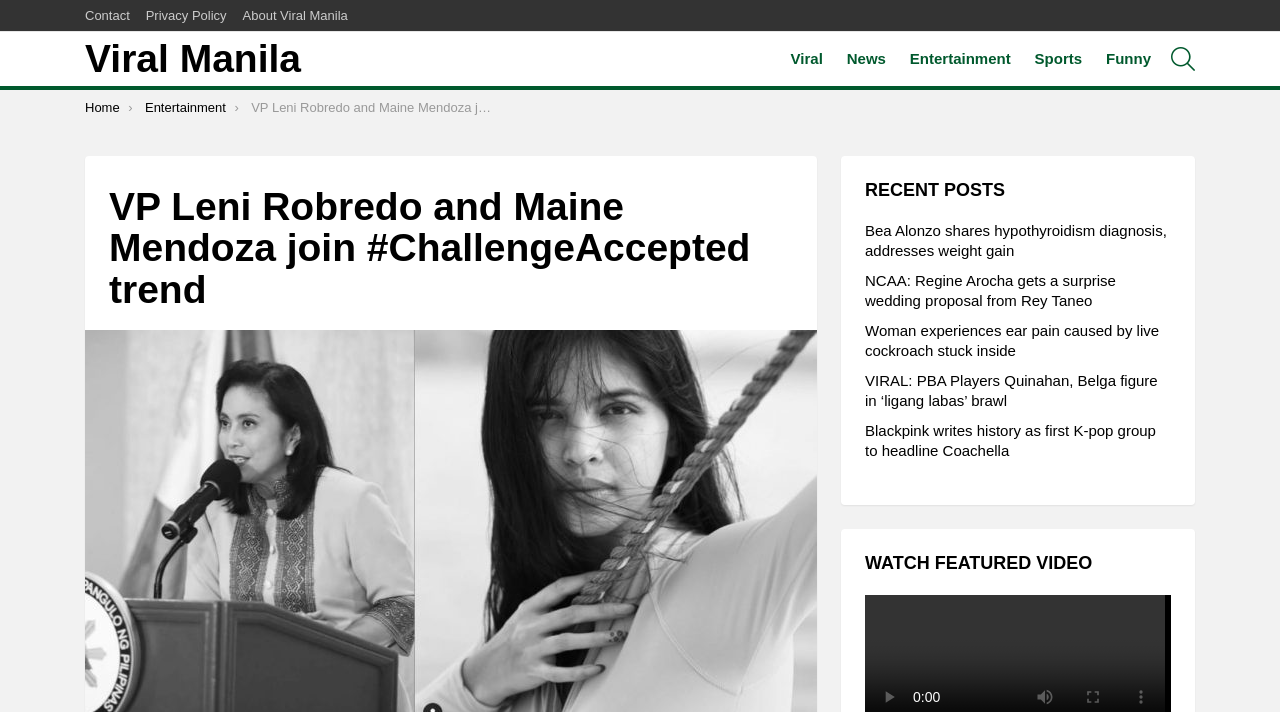What type of content is available on this website?
Can you offer a detailed and complete answer to this question?

By examining the navigation links at the top of the webpage, I can see that this website provides various types of content, including News, Entertainment, Sports, and Funny.